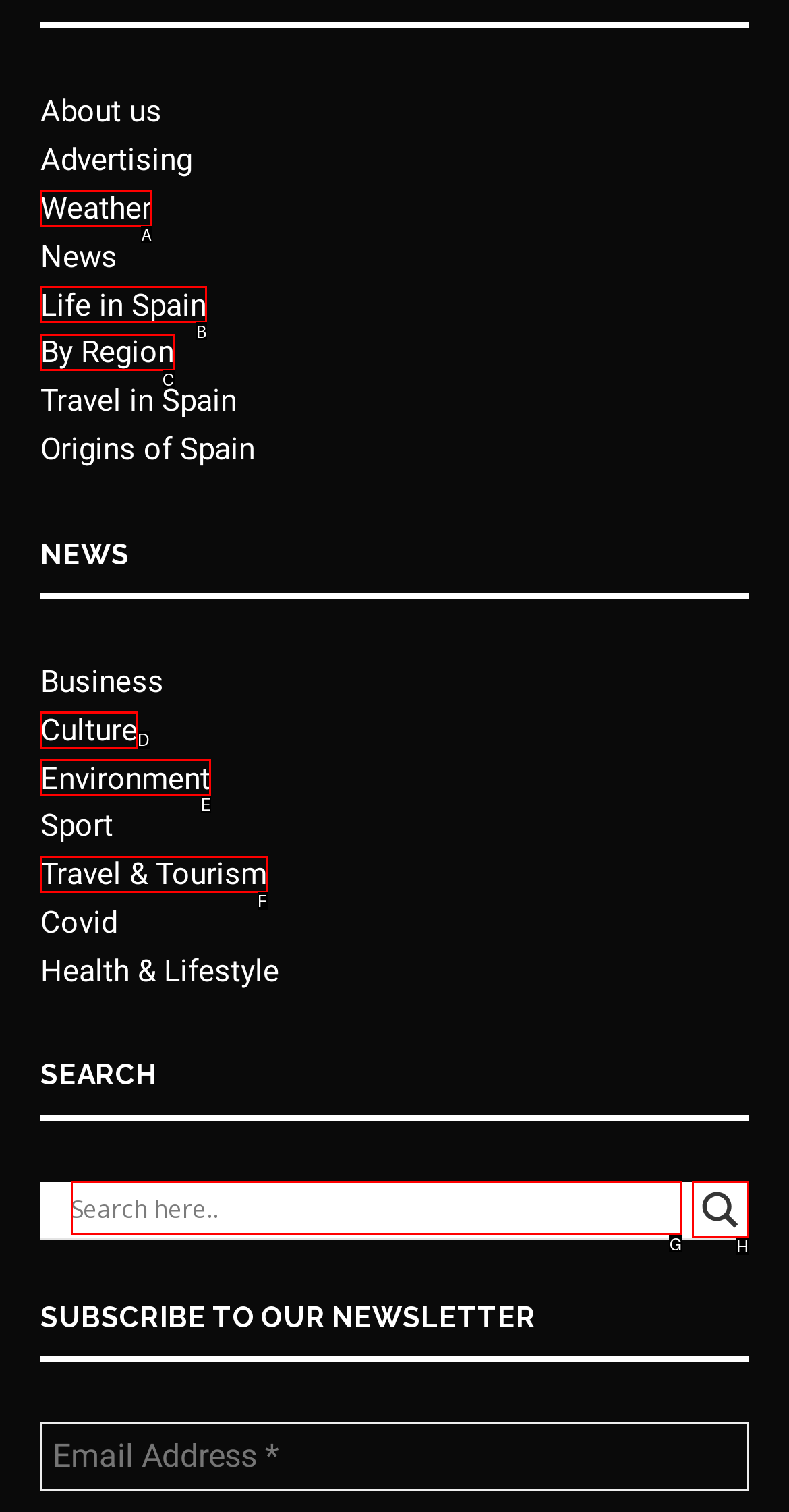Decide which HTML element to click to complete the task: Search for something Provide the letter of the appropriate option.

G